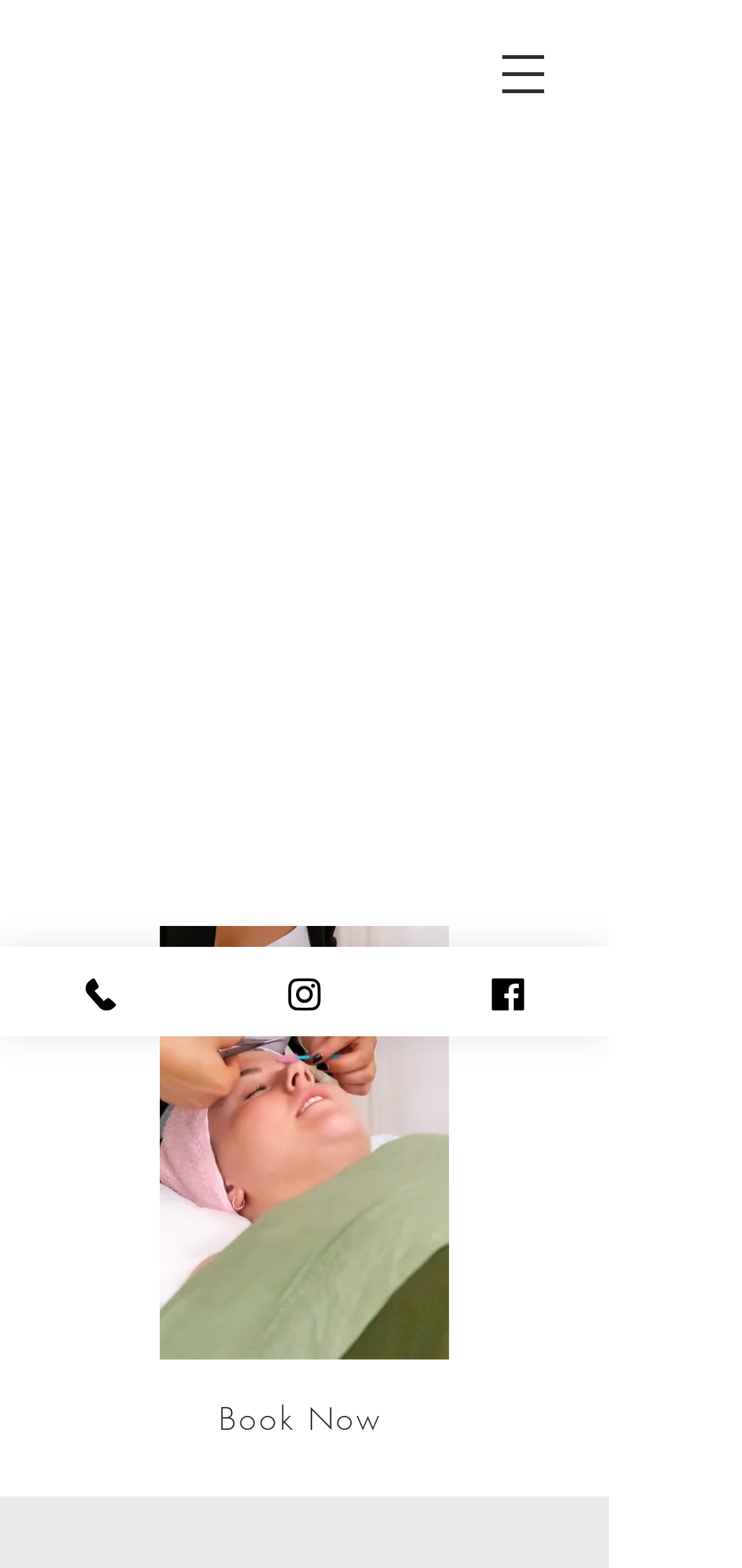What is the name of the beauty salon?
Please answer the question with as much detail and depth as you can.

The name of the beauty salon is mentioned in the heading and also in the link at the top of the webpage, which is 'BEAUTY BAR BYFORD'.